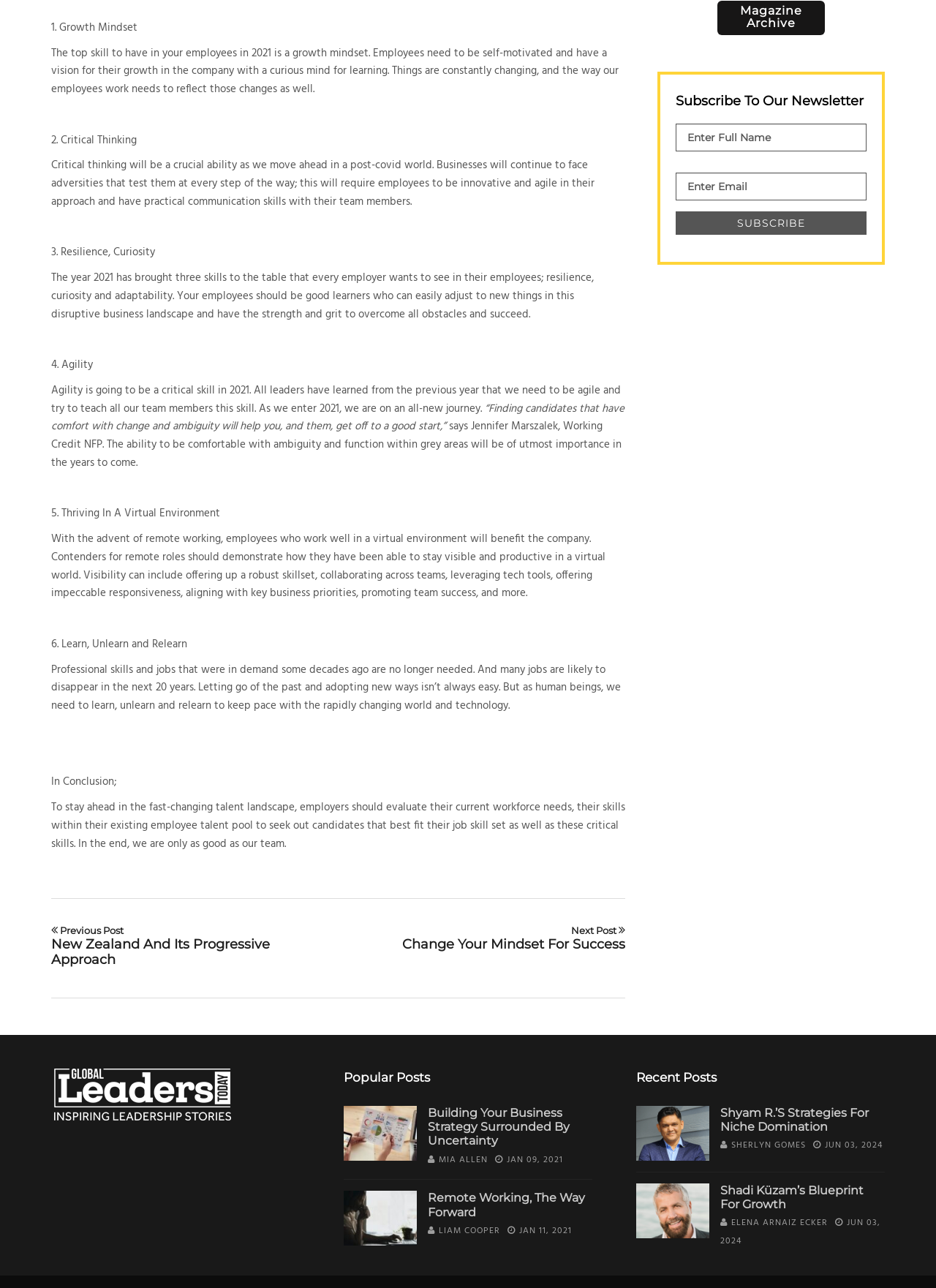Locate the bounding box coordinates of the clickable region to complete the following instruction: "Read the previous post."

[0.055, 0.718, 0.349, 0.752]